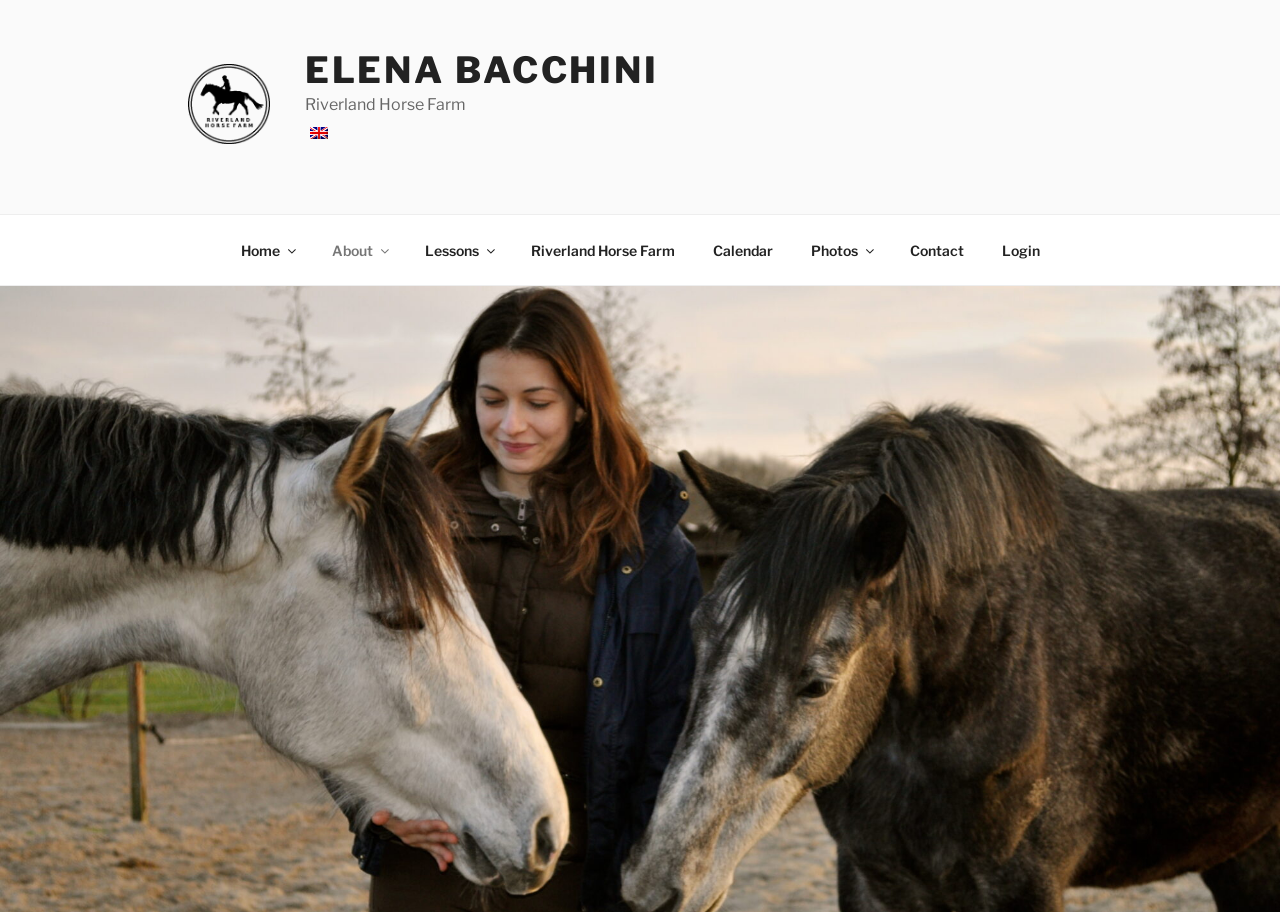Locate the bounding box coordinates of the element I should click to achieve the following instruction: "click on the Elena Bacchini link".

[0.147, 0.07, 0.236, 0.165]